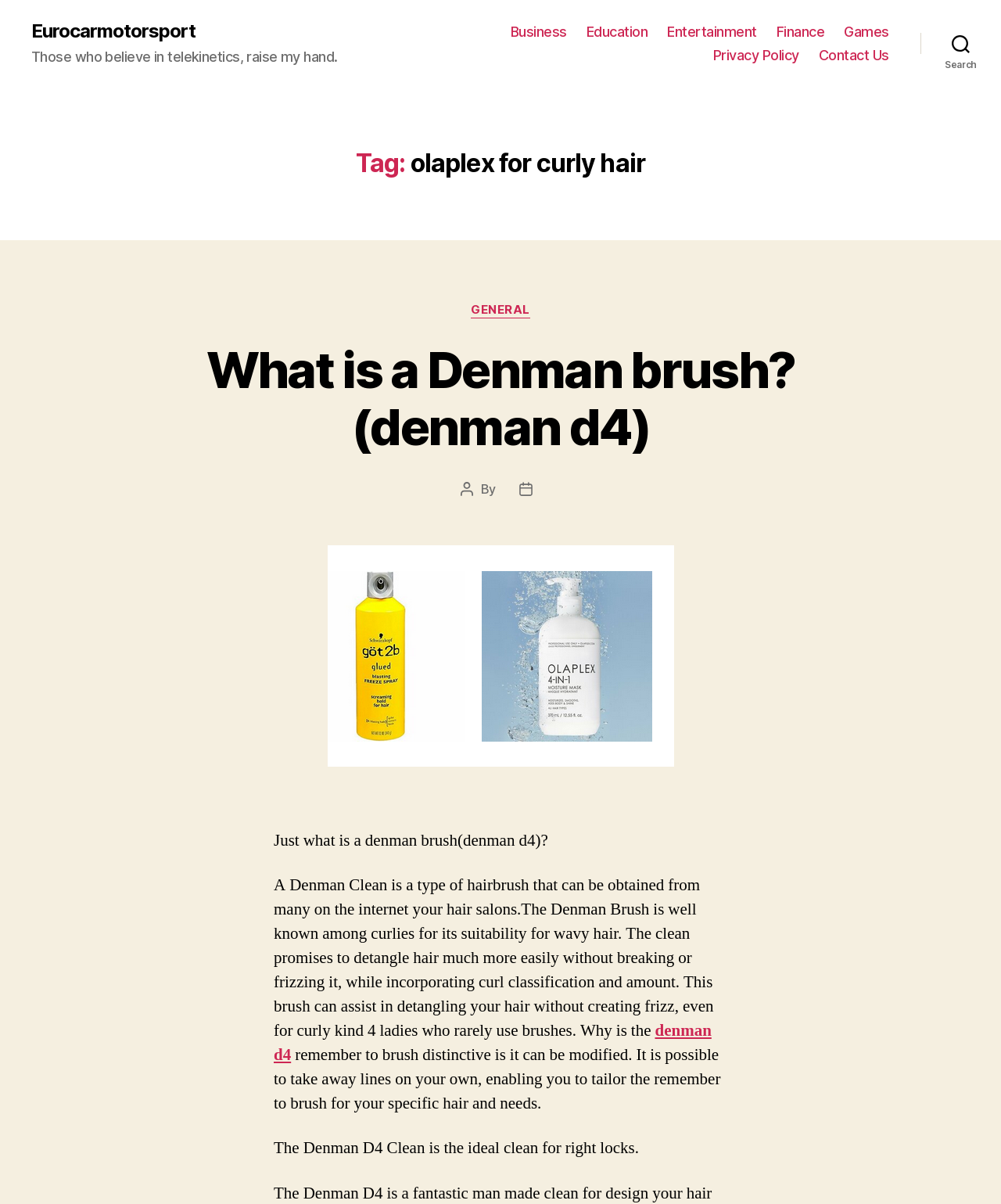Locate the bounding box coordinates of the element to click to perform the following action: 'Click the 'denman d4' link'. The coordinates should be given as four float values between 0 and 1, in the form of [left, top, right, bottom].

[0.273, 0.847, 0.711, 0.885]